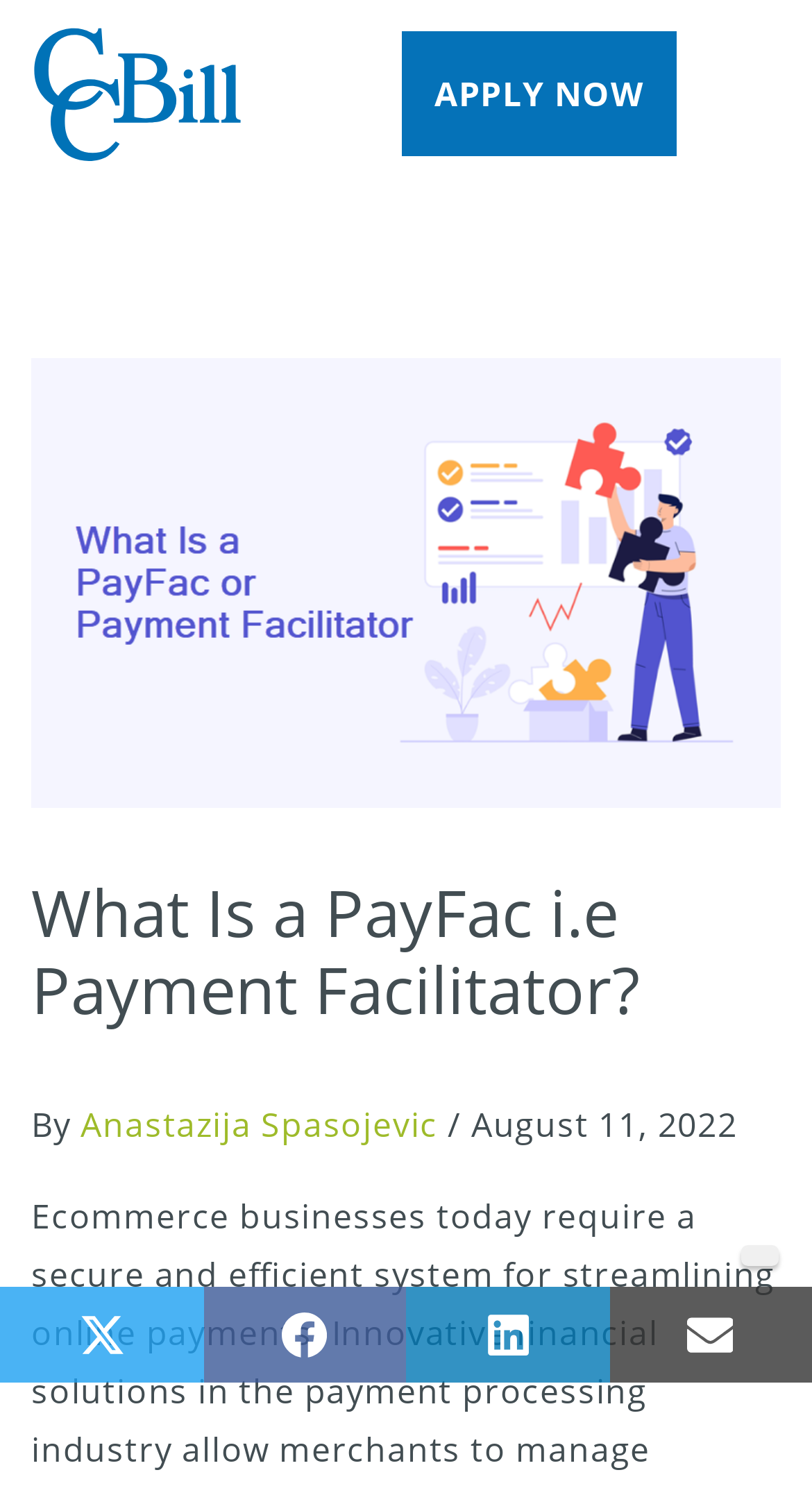Please respond to the question using a single word or phrase:
Is the navigation menu expanded?

No